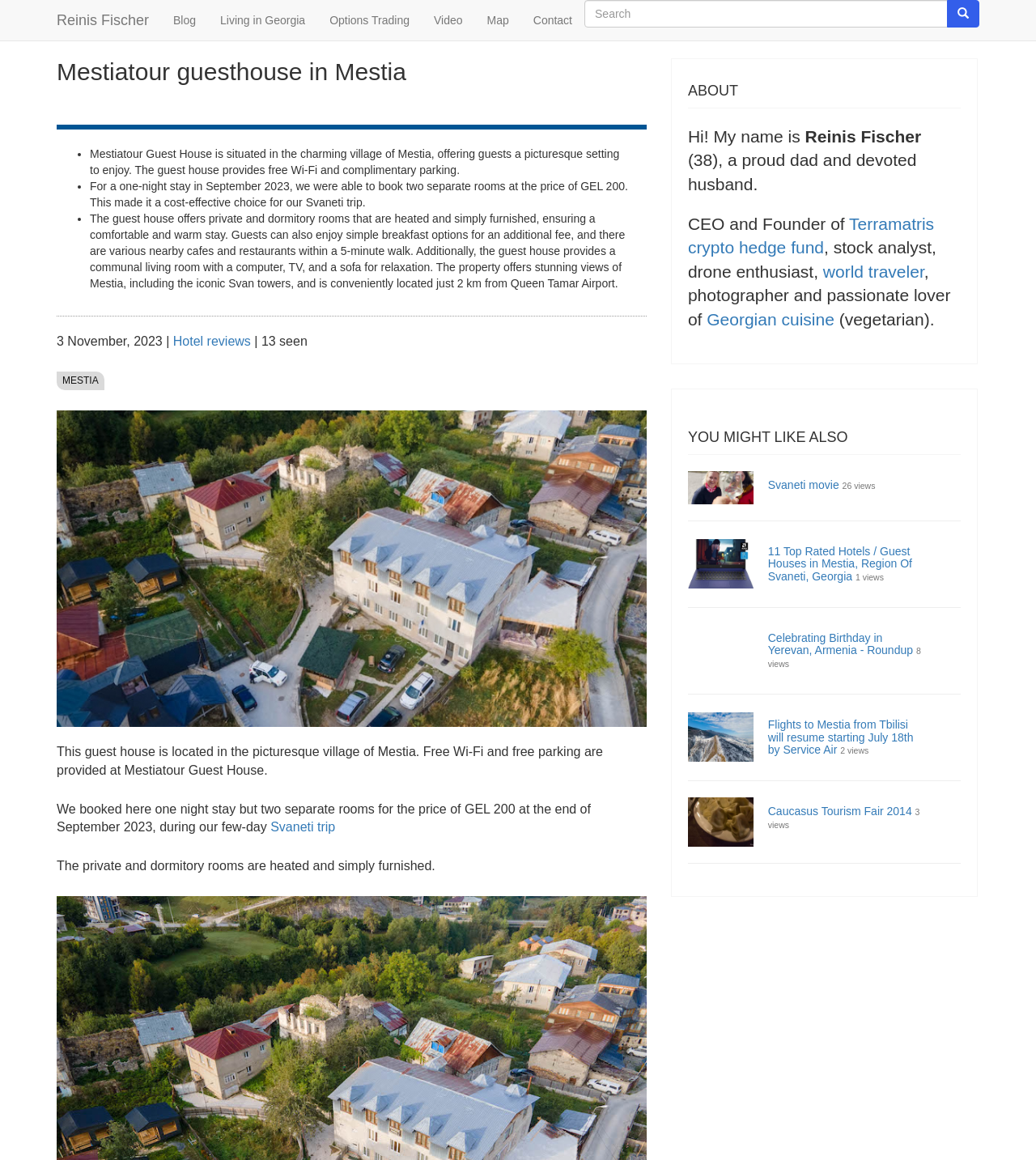Determine the bounding box coordinates for the area you should click to complete the following instruction: "View contact information".

[0.503, 0.0, 0.564, 0.035]